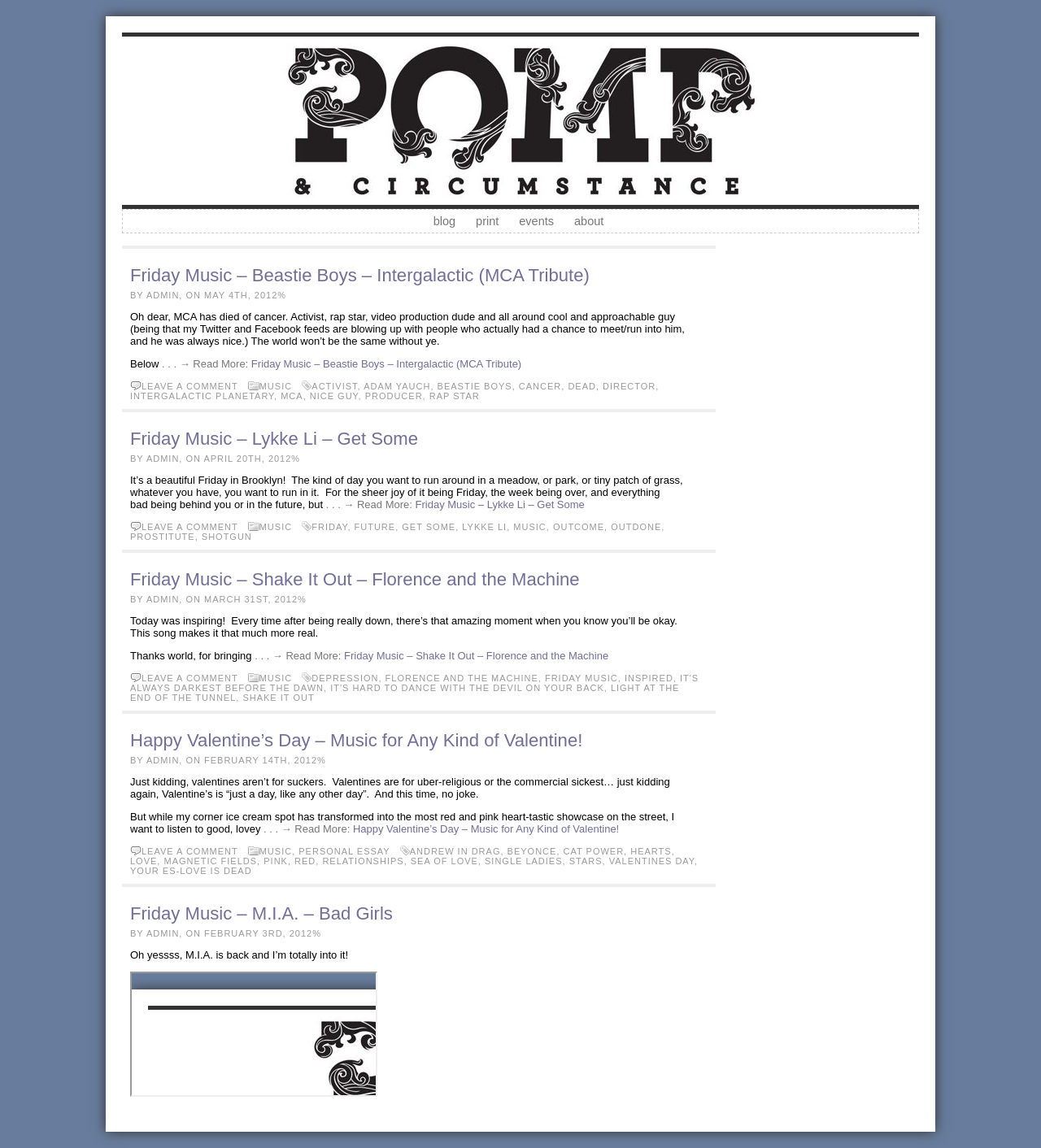What is the name of the band mentioned in the second blog post?
Refer to the image and give a detailed response to the question.

I found the name of the band mentioned in the second blog post by looking at the link element with the text 'Lykke Li' which is located in the second blog post section.